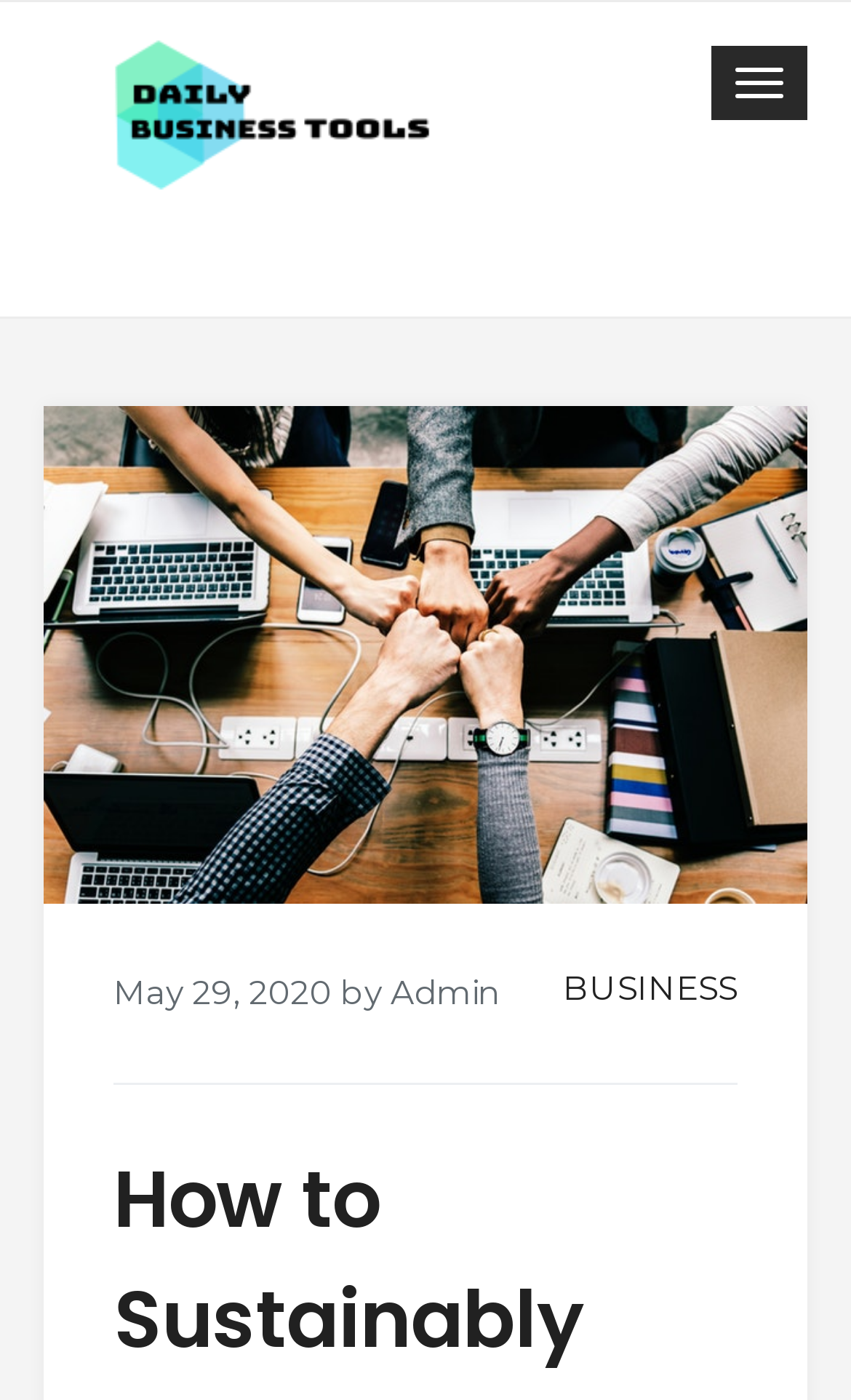Identify and provide the main heading of the webpage.

How to Sustainably Scale Your Business